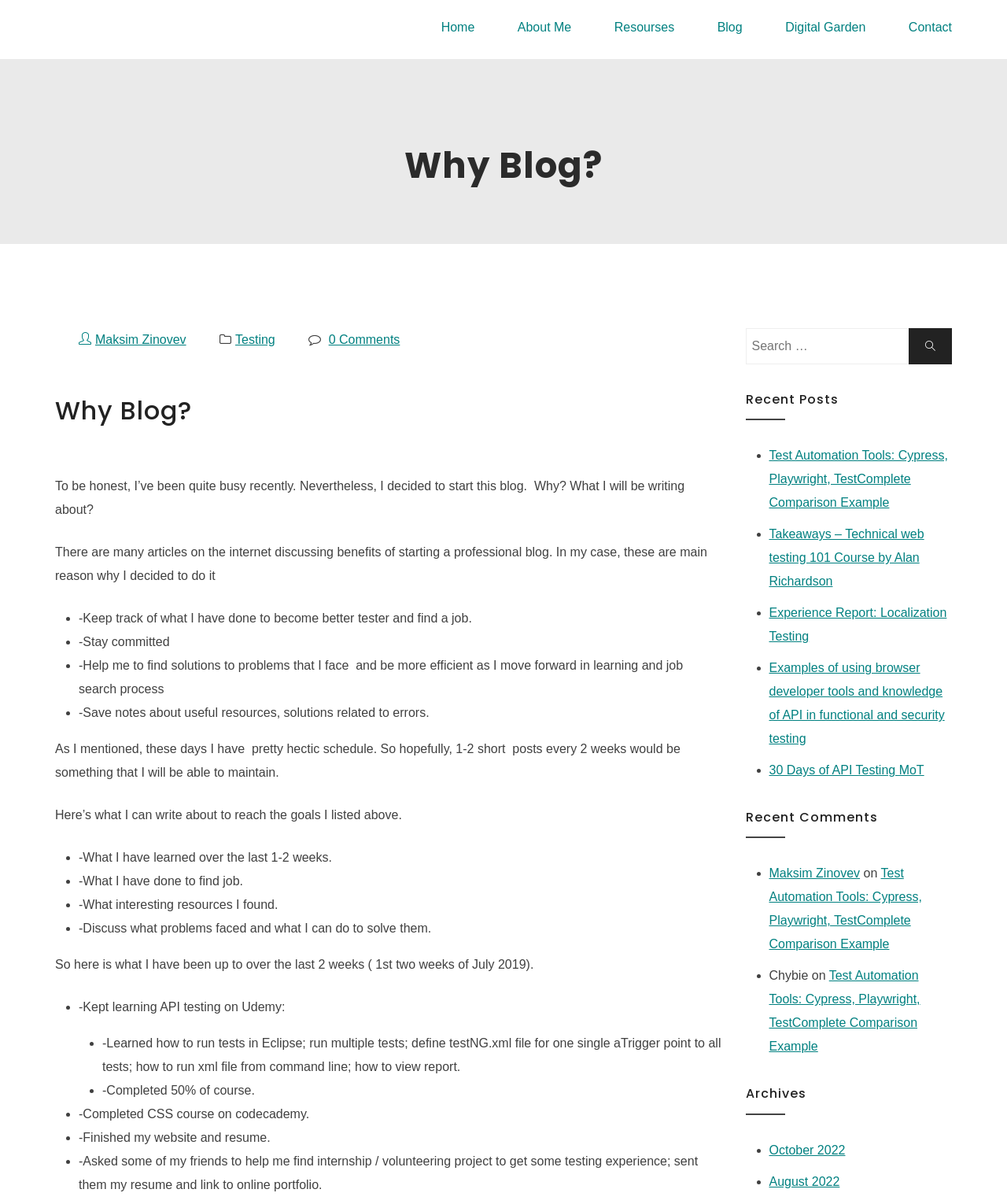Provide an in-depth caption for the contents of the webpage.

This webpage is a personal blog, titled "Why Blog? – Clickworks". At the top, there is a navigation menu with links to "Home", "About Me", "Resources", "Blog", "Digital Garden", and "Contact". Below the navigation menu, there is a heading "Why Blog?" followed by a brief introduction to the author, Maksim, a software tester.

The main content of the page is divided into sections. The first section explains why Maksim decided to start a blog, including reasons such as keeping track of his progress, staying committed, and helping others. This section is followed by a list of potential topics Maksim plans to write about, including what he has learned, his job search process, and interesting resources he has found.

The next section is a summary of Maksim's activities over the last two weeks, including learning API testing on Udemy, completing a CSS course on Codecademy, finishing his website and resume, and asking friends for help in finding an internship or volunteering project.

On the right side of the page, there are three sections: "Search", "Recent Posts", and "Recent Comments". The "Search" section has a search box and a button. The "Recent Posts" section lists five recent blog posts with links to each post. The "Recent Comments" section lists two recent comments with links to the corresponding blog posts.

At the bottom of the page, there is an "Archives" section with links to blog posts from October 2022 and August 2022.